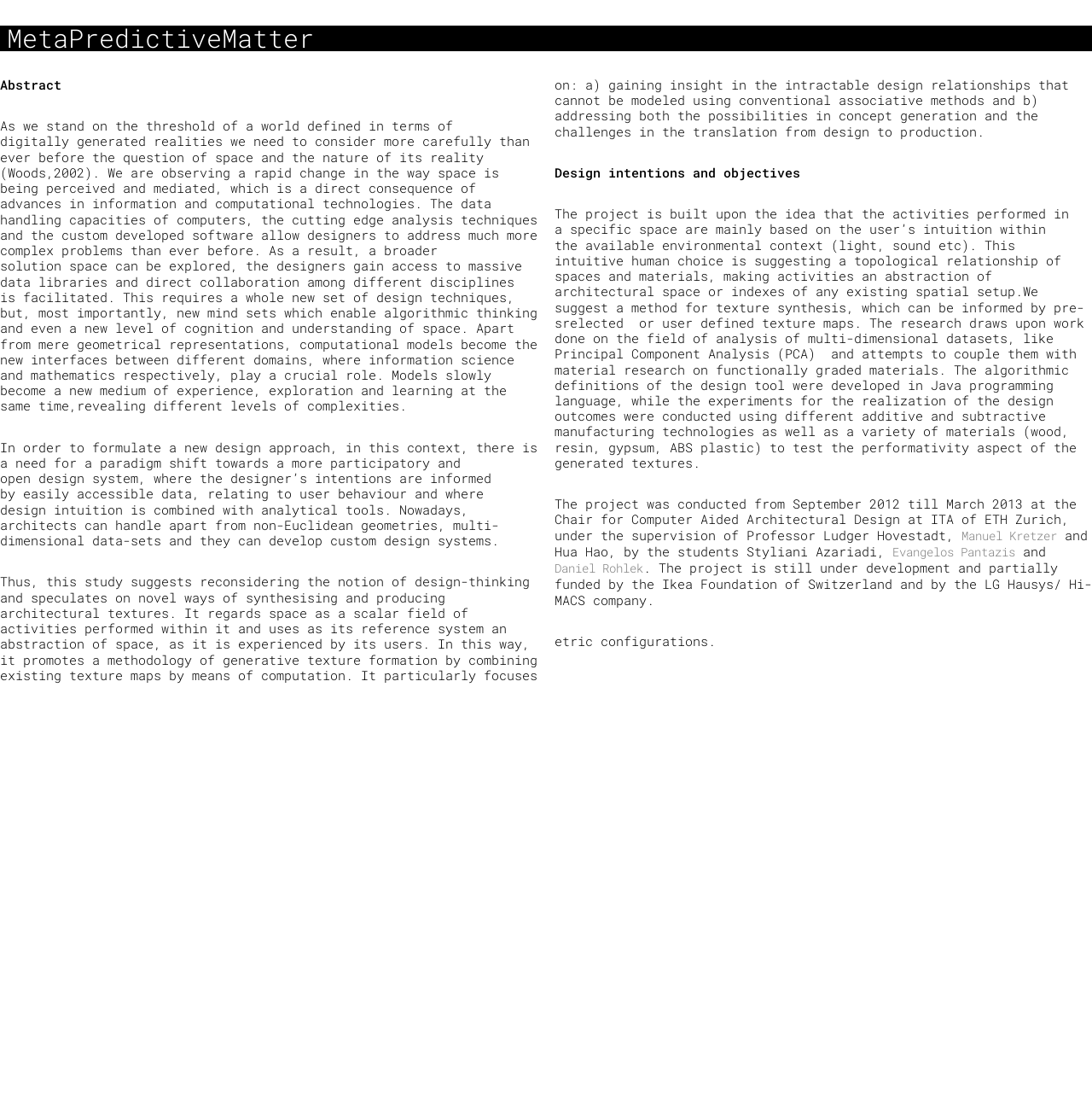Provide a thorough description of the webpage's content and layout.

The webpage is about MetaPredictiveMatter, a research project that explores the intersection of architecture, design, and technology. At the top of the page, there is a heading with the title "MetaPredictiveMatter". Below the heading, there is a section with the title "Abstract", which provides an overview of the project. 

The abstract section is followed by a long paragraph of text that discusses the changing nature of space and its perception in the digital age. This text is positioned at the top-left of the page and spans about half of the page's width. 

Below the abstract section, there are three more paragraphs of text that continue to discuss the project's goals and methodology. These paragraphs are positioned at the top-left of the page, below the abstract section, and span about half of the page's width. 

On the right side of the page, there is a section with the title "Design intentions and objectives". This section is positioned about one-quarter of the way down the page and spans about one-quarter of the page's width. 

Below the "Design intentions and objectives" section, there are several paragraphs of text that discuss the project's approach to texture synthesis and its application to architectural design. These paragraphs are positioned on the right side of the page and span about half of the page's width. 

At the bottom of the page, there are links to the names of the project's contributors, including Manuel Kretzer, Evangelos Pantazis, and Daniel Rohlek. These links are positioned on the right side of the page, near the bottom. 

Finally, there is a paragraph of text at the bottom of the page that provides information about the project's funding and development status. This text is positioned at the bottom-right of the page and spans about half of the page's width.